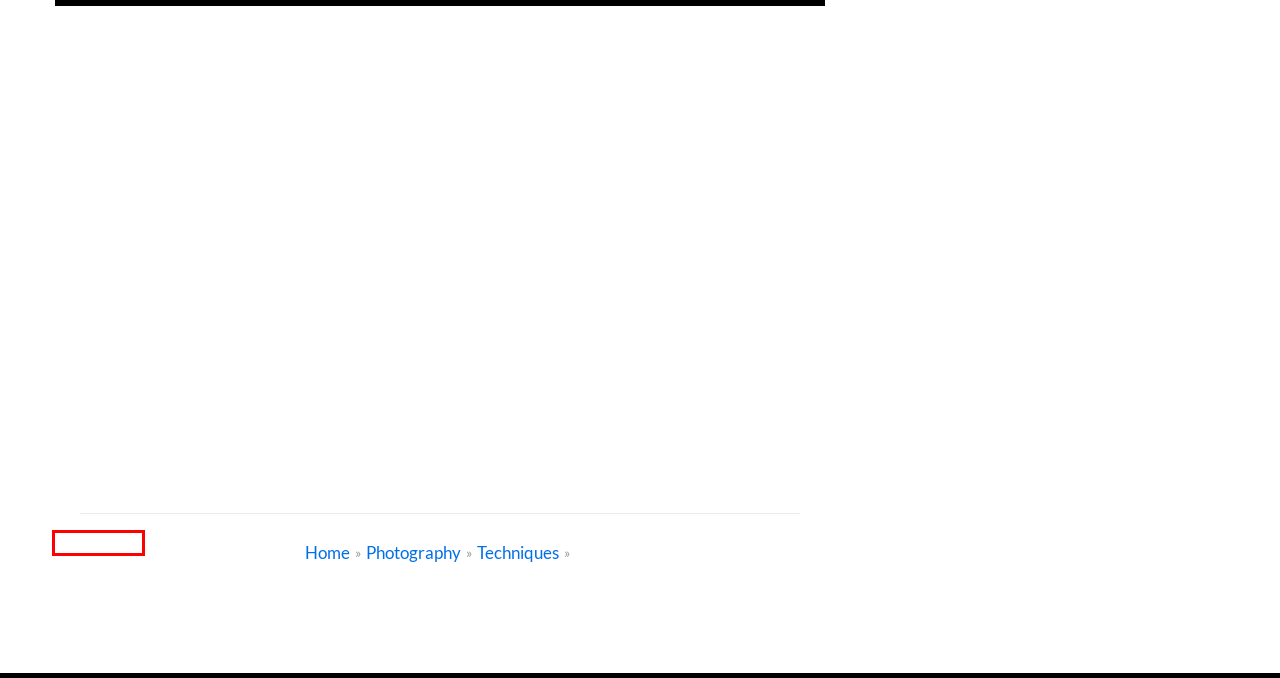You have a screenshot of a webpage with a red rectangle bounding box. Identify the best webpage description that corresponds to the new webpage after clicking the element within the red bounding box. Here are the candidates:
A. Accessibility
B. Why You Should Visit Rarotonga & the Best Things to Do | TAD
C. Authors
D. Images and Credits
E. Helpful Resources
F. Disclosure: Advertisements, Affiliate Links and Sponsorship
G. About Us
H. Top 12 Unique Places to Visit in Kolkata | TAD

E